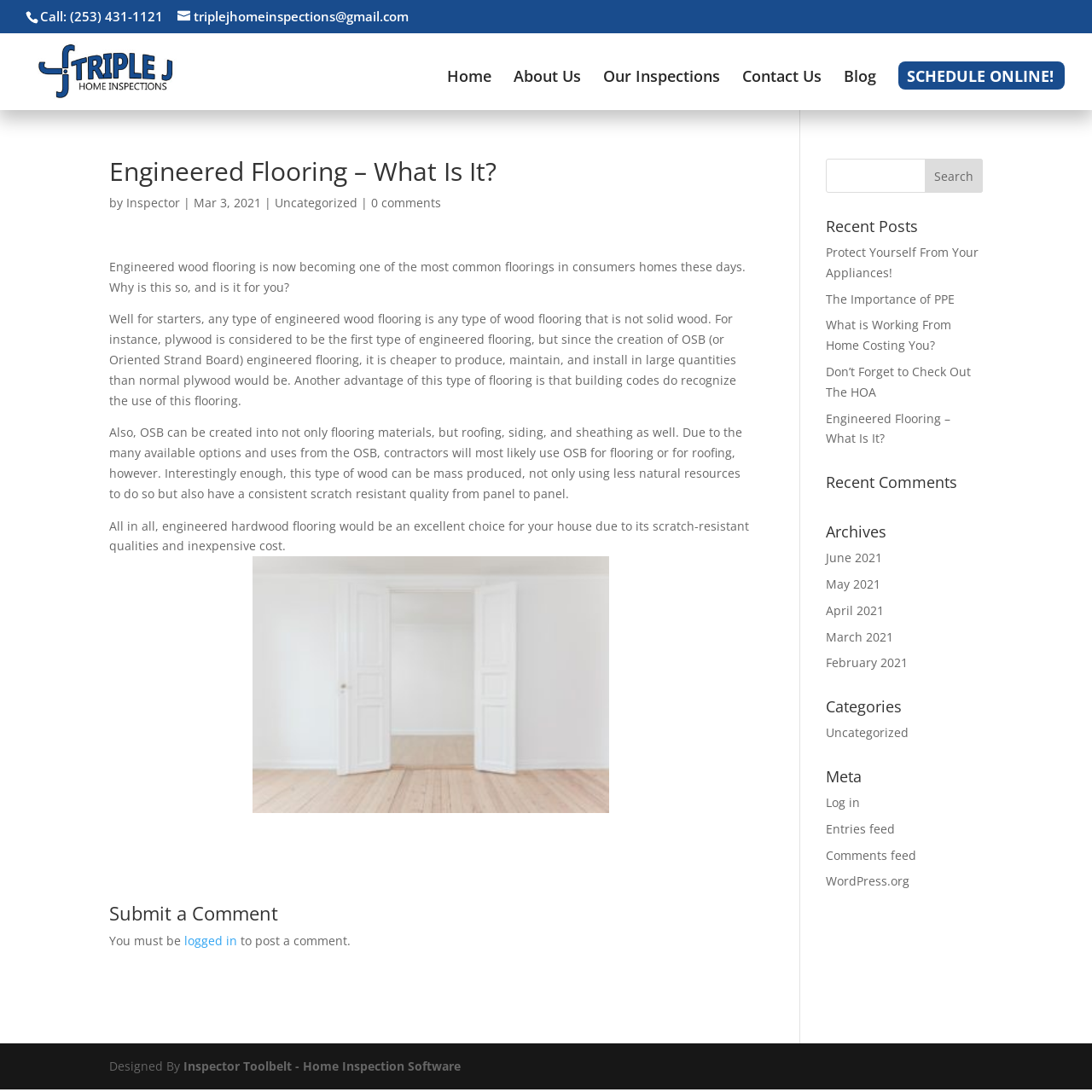Identify the bounding box coordinates for the element you need to click to achieve the following task: "View recent posts". The coordinates must be four float values ranging from 0 to 1, formatted as [left, top, right, bottom].

[0.756, 0.2, 0.9, 0.222]